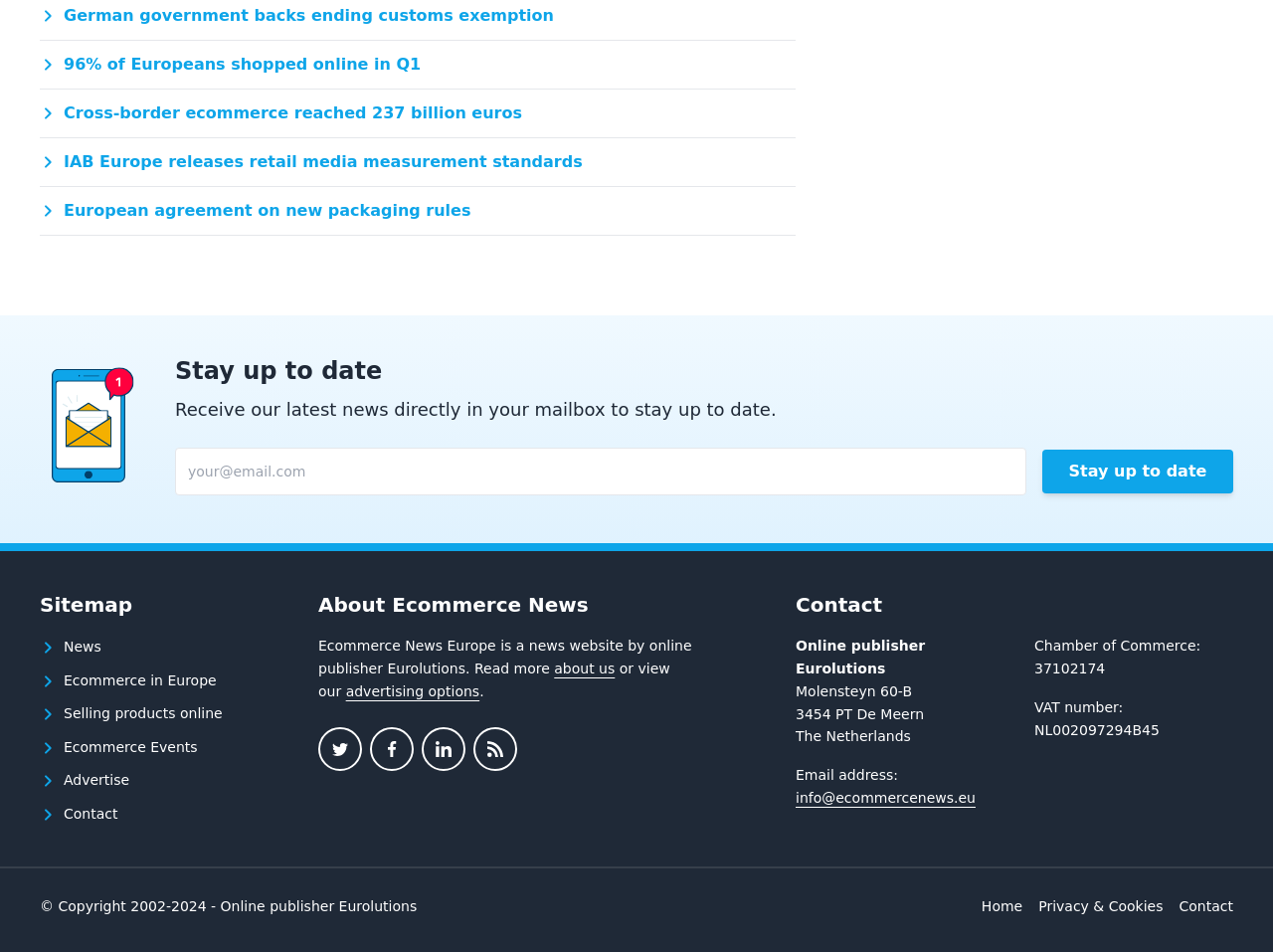Locate the bounding box coordinates of the item that should be clicked to fulfill the instruction: "Click the 'News' link".

[0.031, 0.663, 0.219, 0.698]